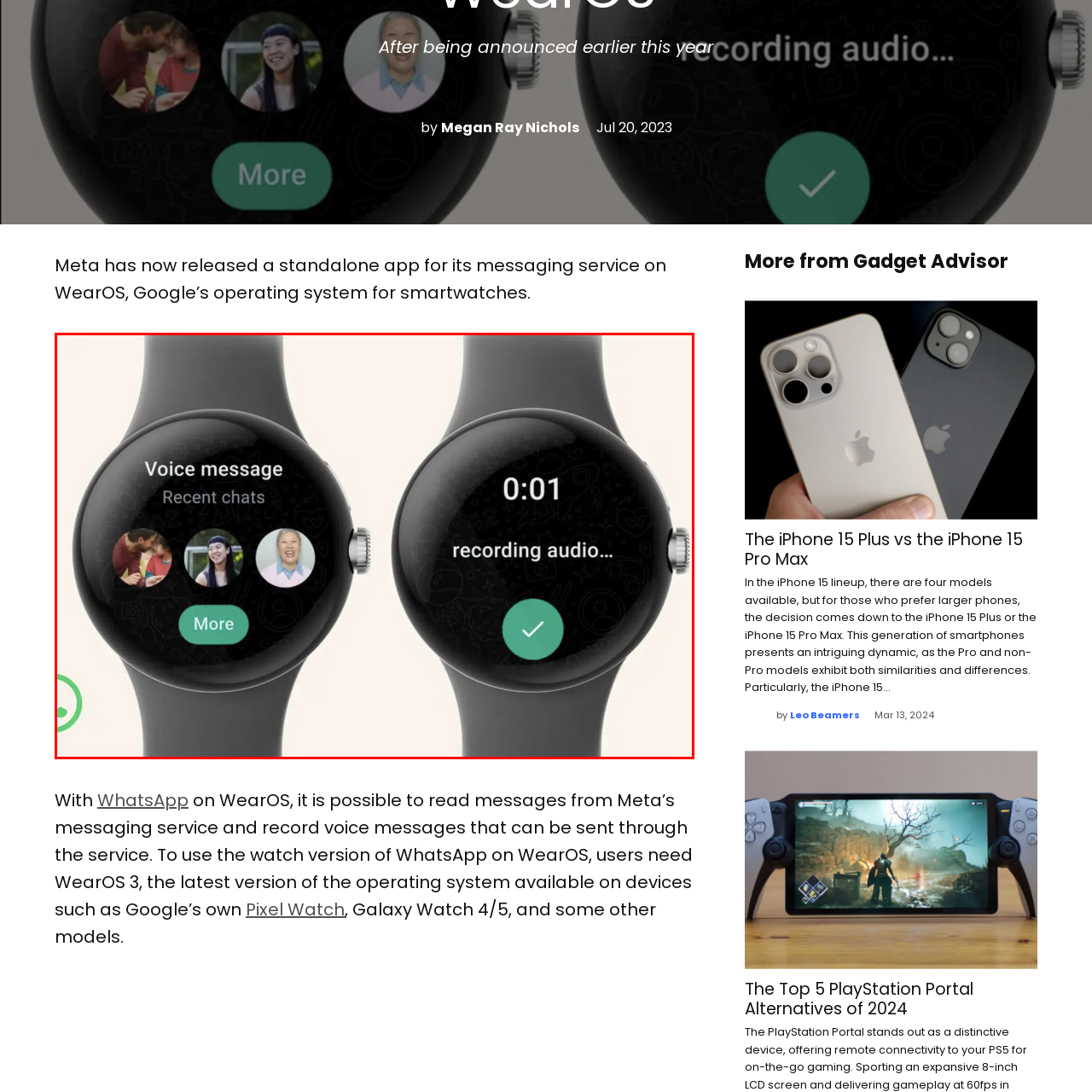Concentrate on the image inside the red border and answer the question in one word or phrase: 
What is the current recording duration of the voice message?

0:01 seconds